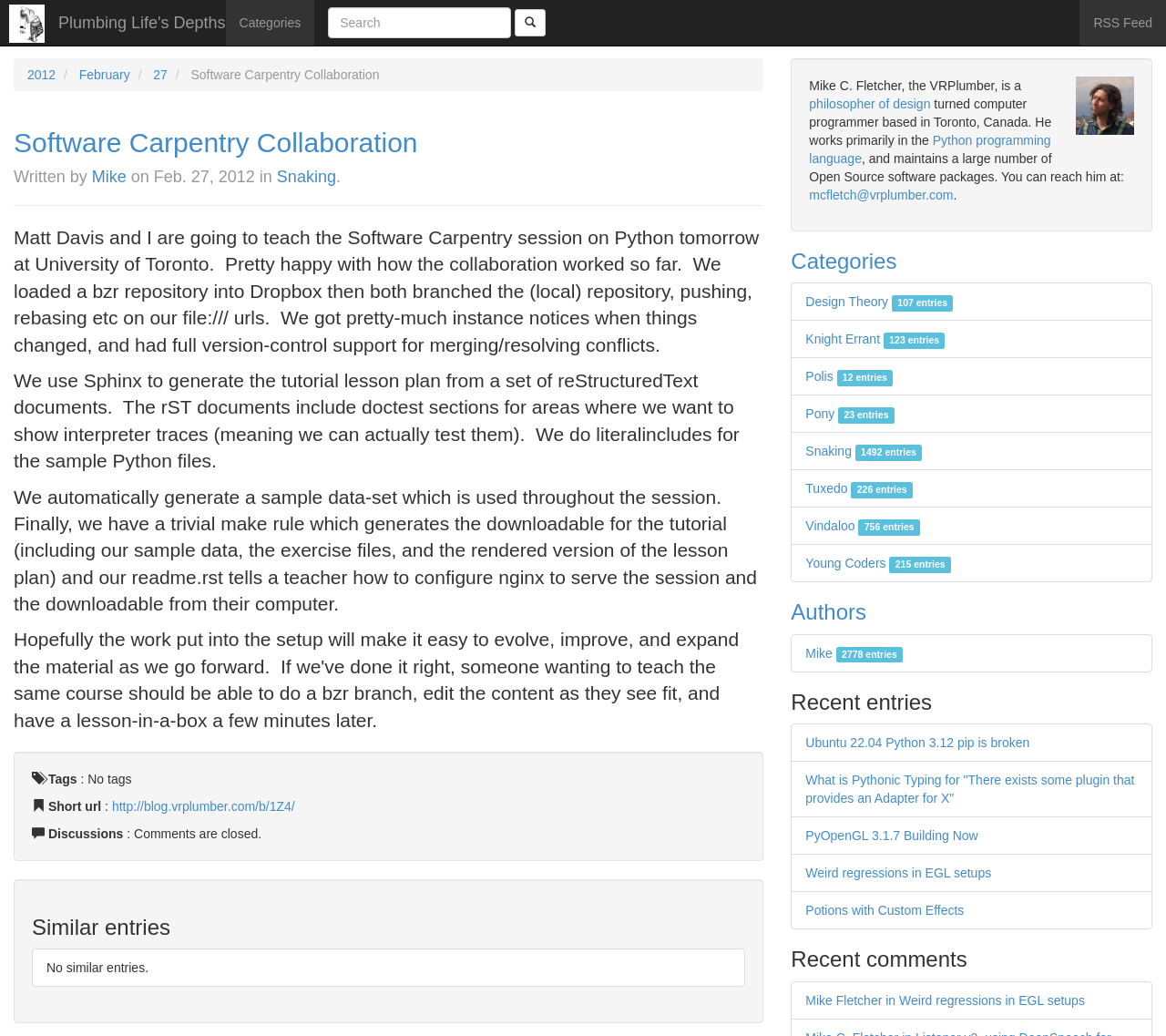Please answer the following question using a single word or phrase: What is the category of the blog post?

Snaking